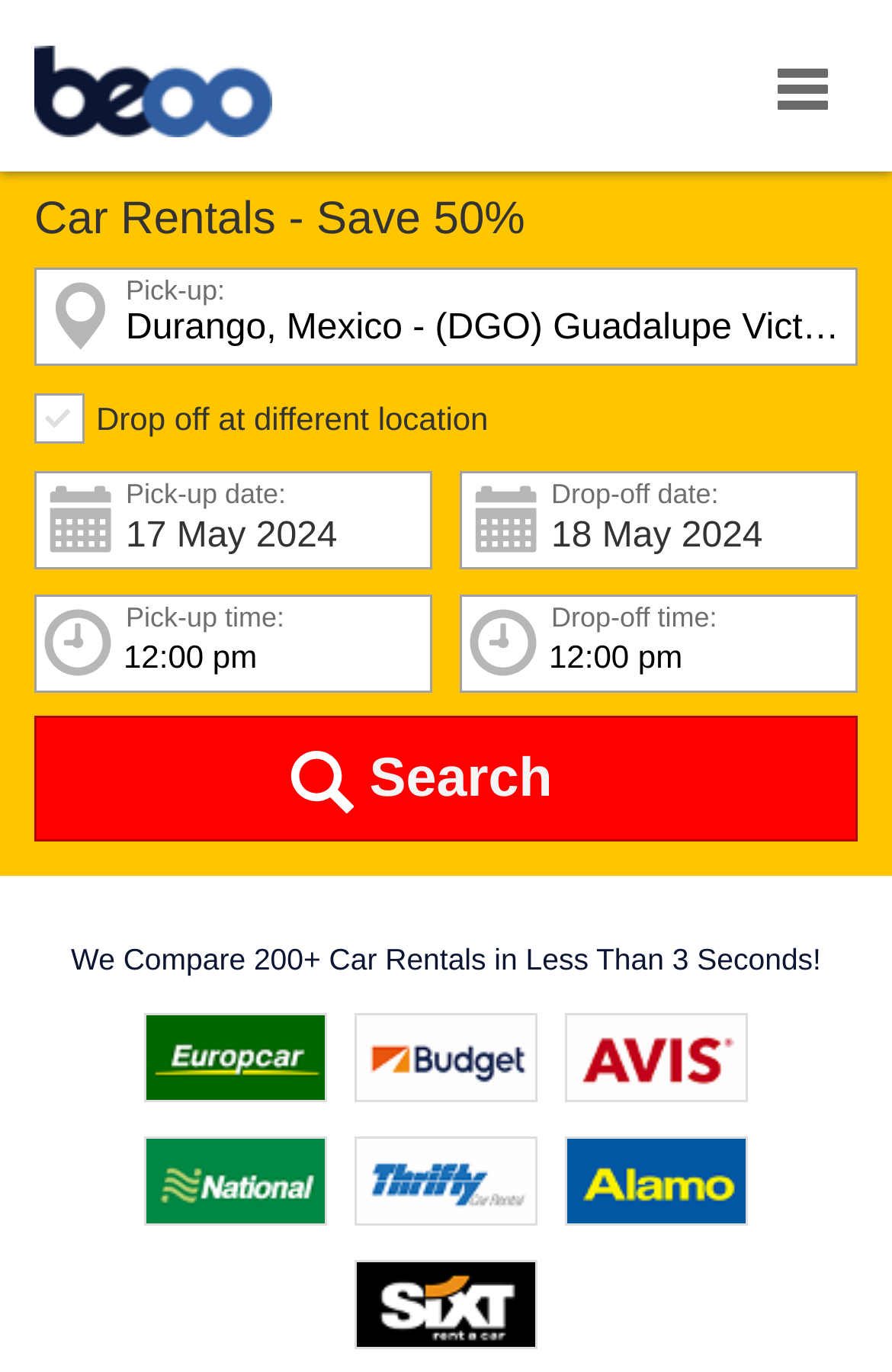Give a concise answer of one word or phrase to the question: 
What is the purpose of the 'Search' button?

To search for car rentals